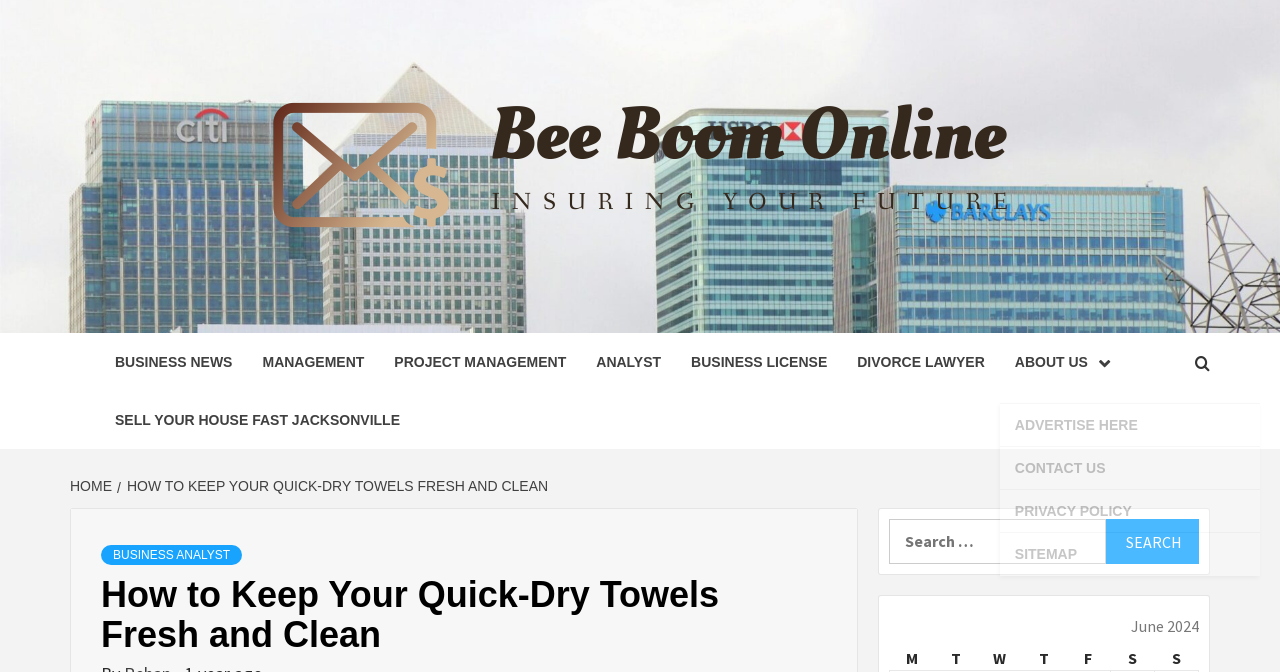Show the bounding box coordinates for the element that needs to be clicked to execute the following instruction: "Visit the 'HOME' page". Provide the coordinates in the form of four float numbers between 0 and 1, i.e., [left, top, right, bottom].

[0.055, 0.712, 0.091, 0.736]